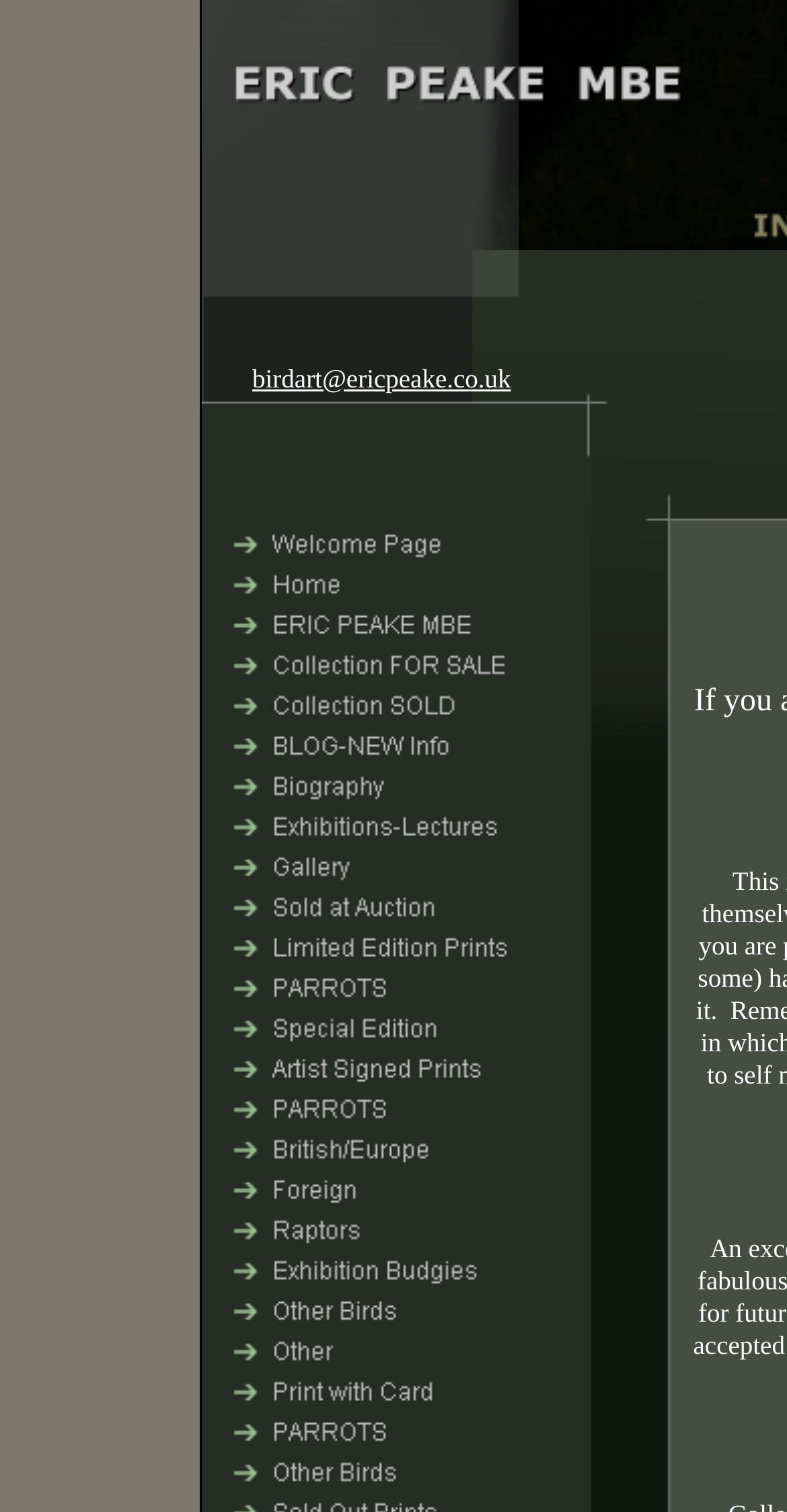Please identify the bounding box coordinates of the clickable area that will allow you to execute the instruction: "Read 'Biography' information".

[0.256, 0.518, 0.644, 0.54]